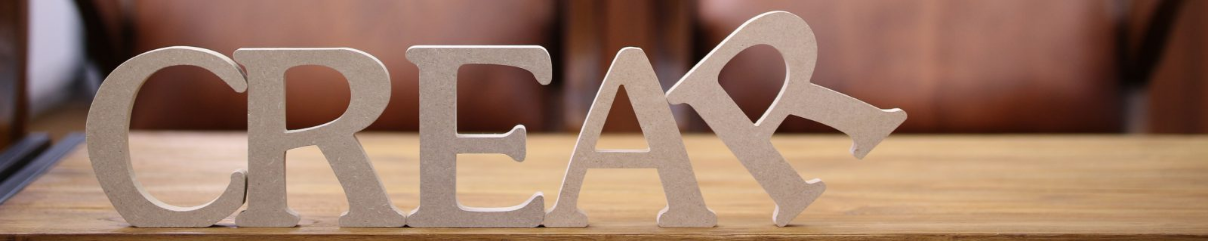What is the context of 'crear de 千里堂'?
Refer to the image and provide a one-word or short phrase answer.

A glasses shop in Shari, Hokkaido